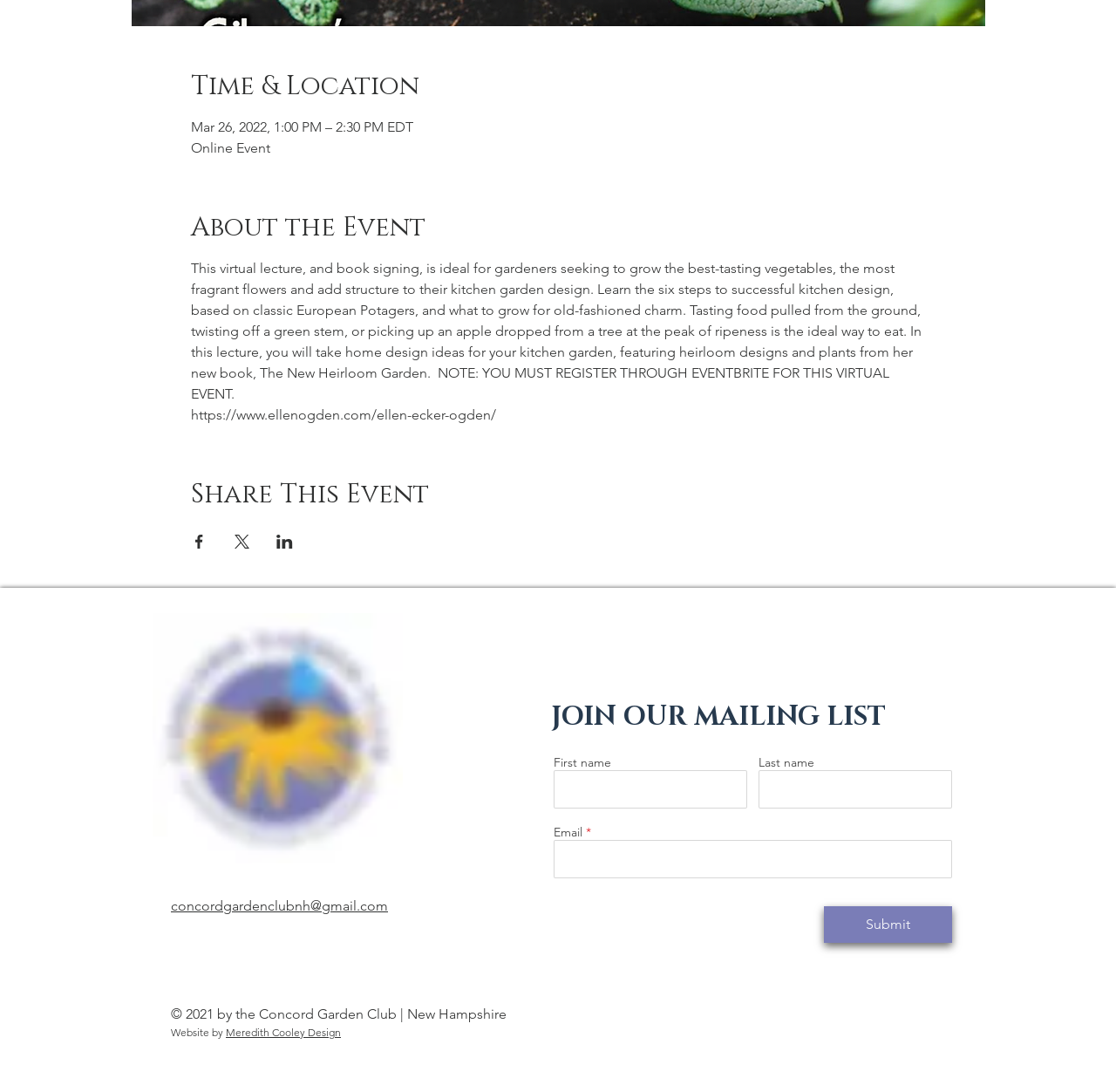Determine the bounding box for the described HTML element: "Submit". Ensure the coordinates are four float numbers between 0 and 1 in the format [left, top, right, bottom].

[0.738, 0.83, 0.853, 0.863]